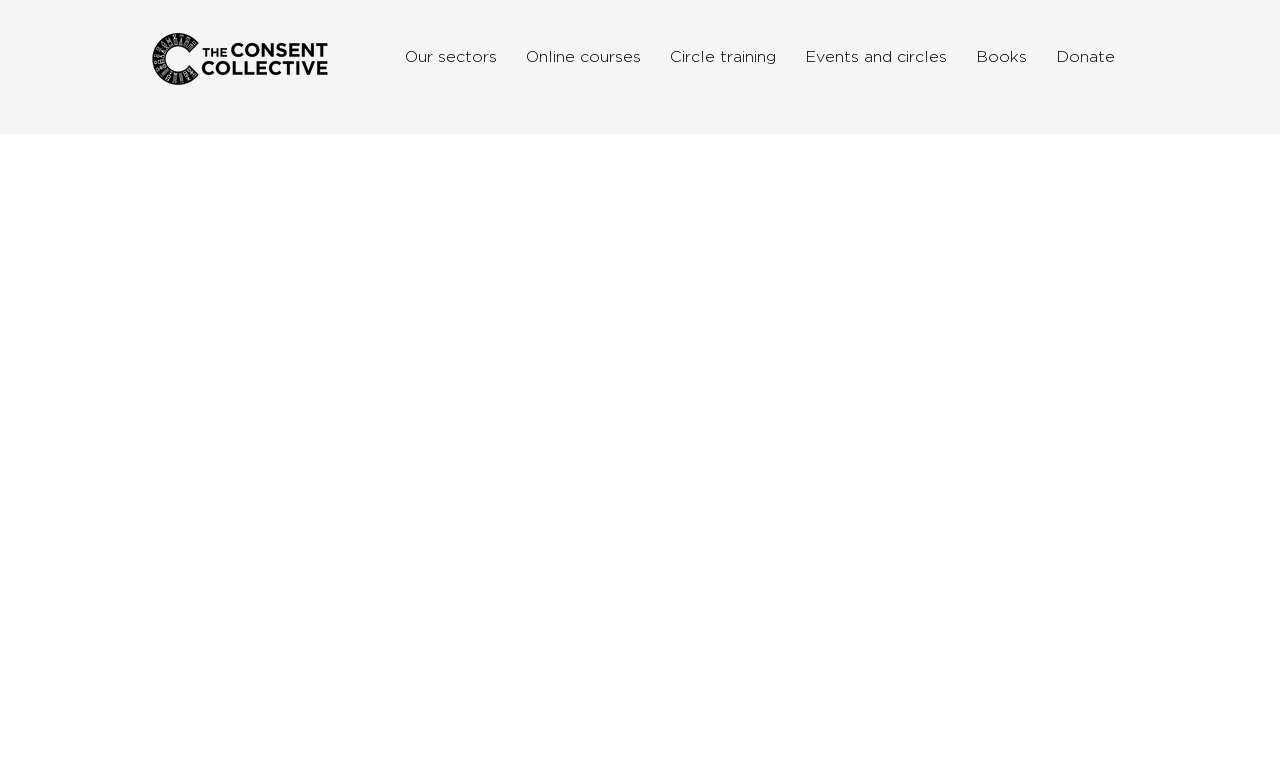Given the content of the image, can you provide a detailed answer to the question?
How many navigation links are there?

There are 7 navigation links on the webpage, including 'Our sectors', 'Online courses', 'Circle training', 'Events and circles', 'Books', and 'Donate'. These links are located under the 'Site' navigation menu.